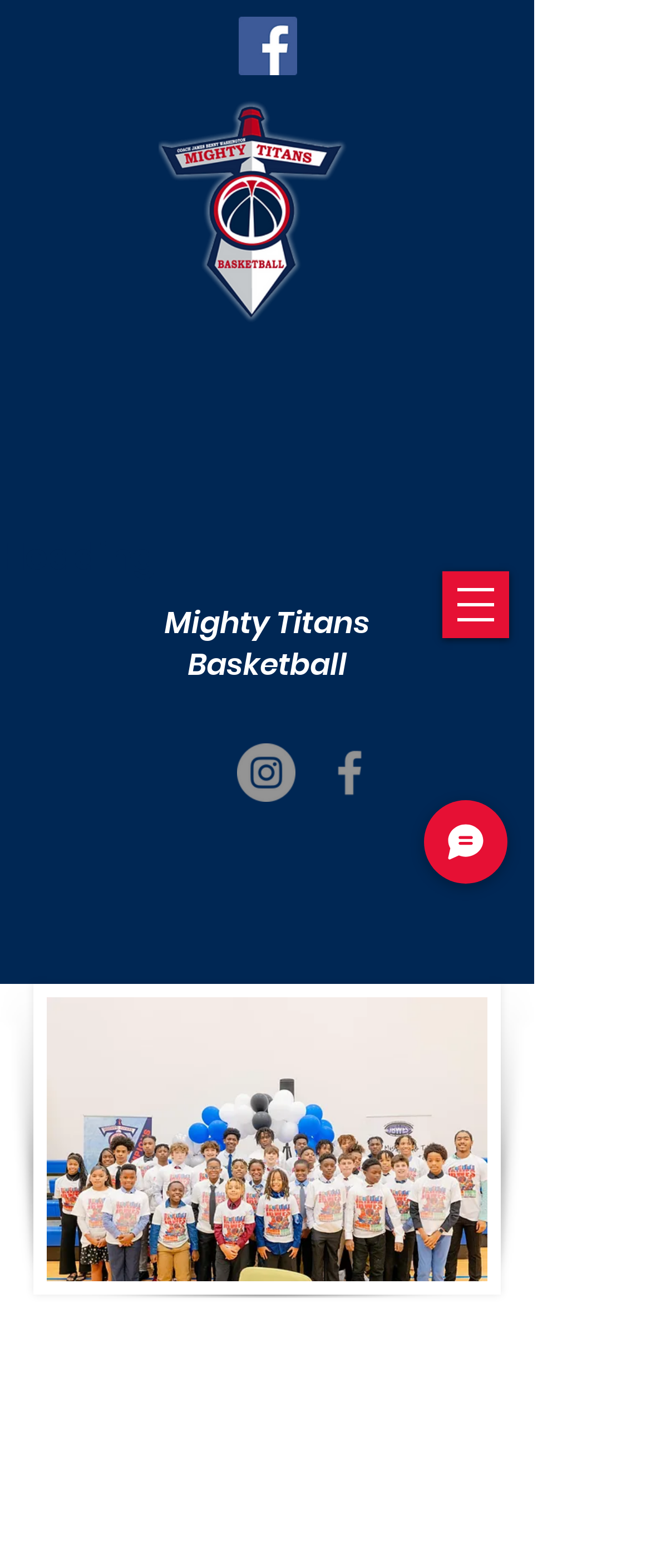Please predict the bounding box coordinates (top-left x, top-left y, bottom-right x, bottom-right y) for the UI element in the screenshot that fits the description: aria-label="Facebook"

[0.492, 0.474, 0.582, 0.511]